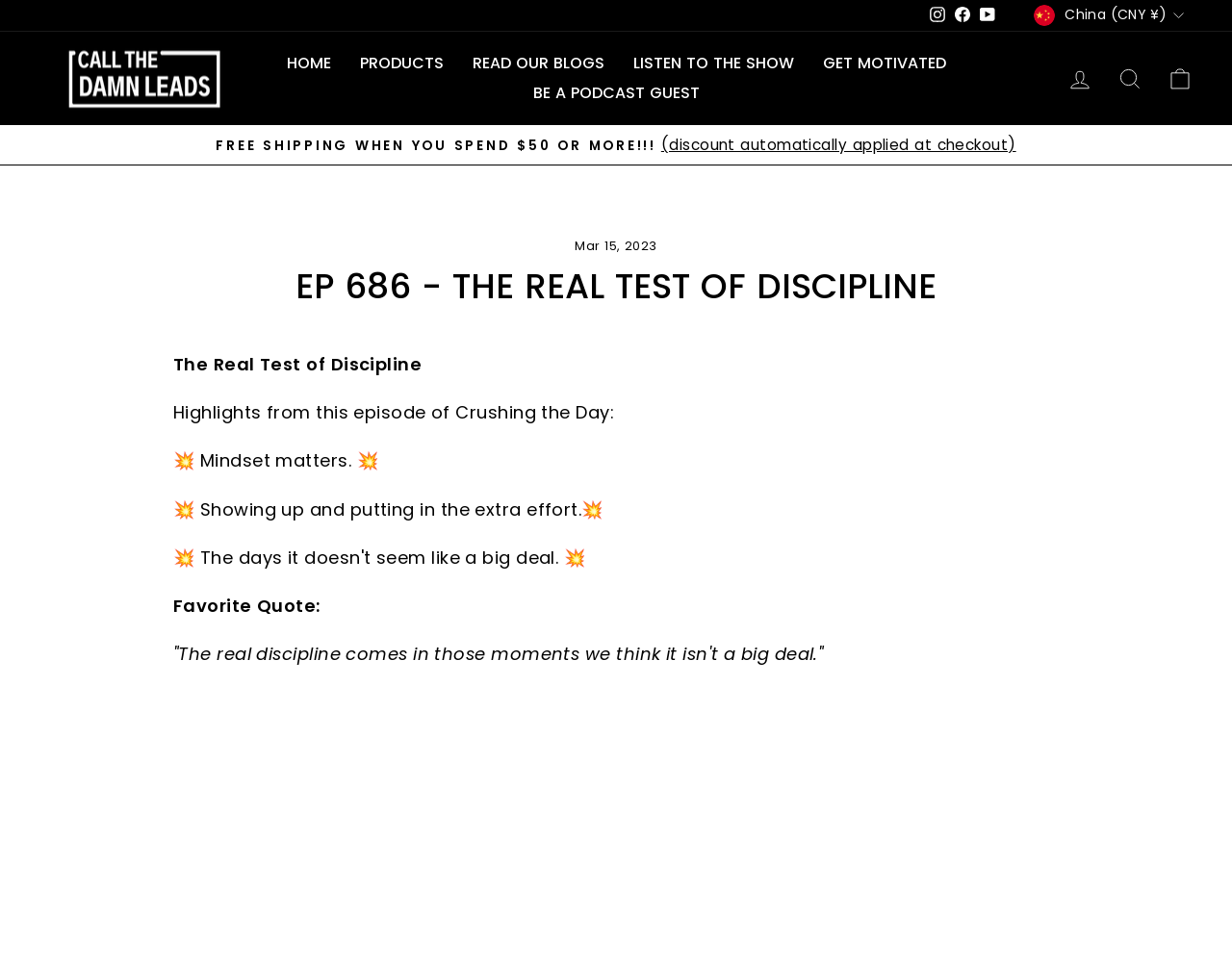Specify the bounding box coordinates of the area to click in order to execute this command: 'View CART'. The coordinates should consist of four float numbers ranging from 0 to 1, and should be formatted as [left, top, right, bottom].

[0.938, 0.06, 0.978, 0.103]